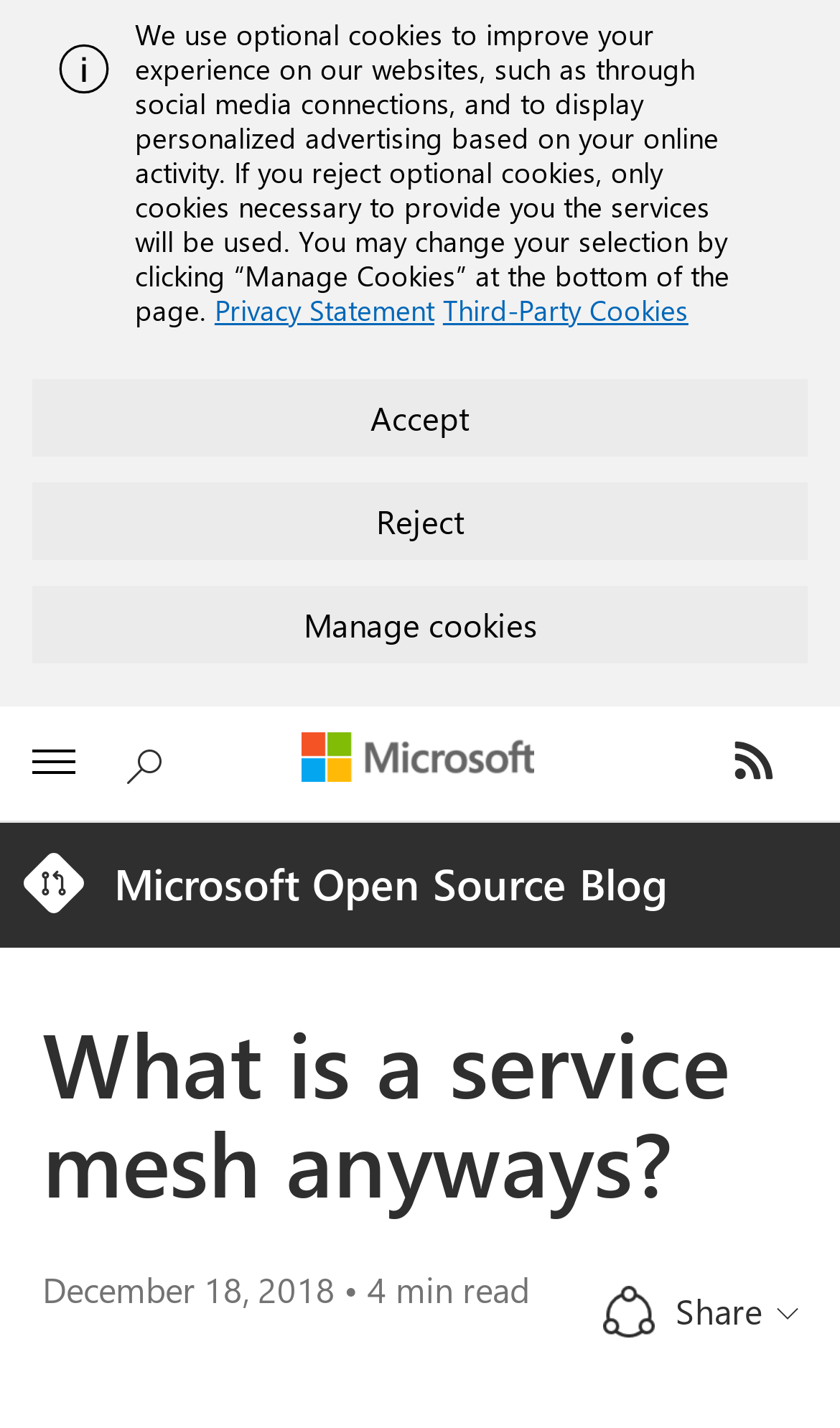What is the name of the blog?
Can you offer a detailed and complete answer to this question?

I found the answer by looking at the blog title region, which contains a link with the text 'Microsoft Open Source Blog'.